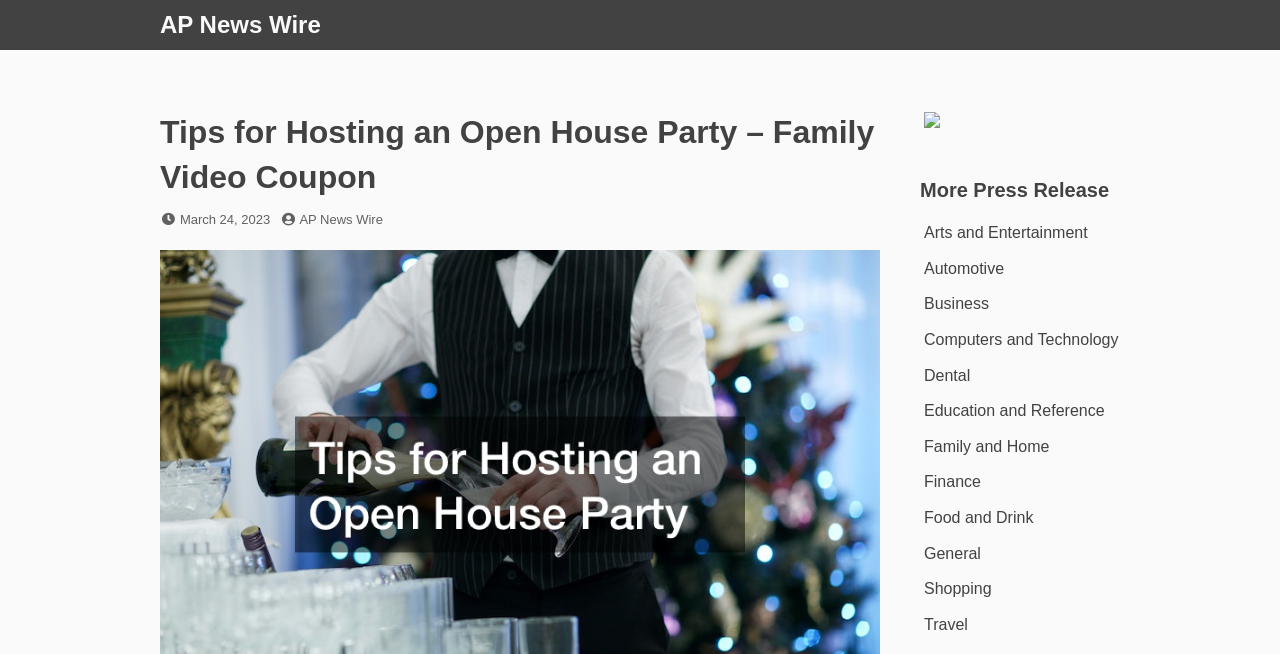Find the UI element described as: "Finance" and predict its bounding box coordinates. Ensure the coordinates are four float numbers between 0 and 1, [left, top, right, bottom].

[0.722, 0.724, 0.766, 0.75]